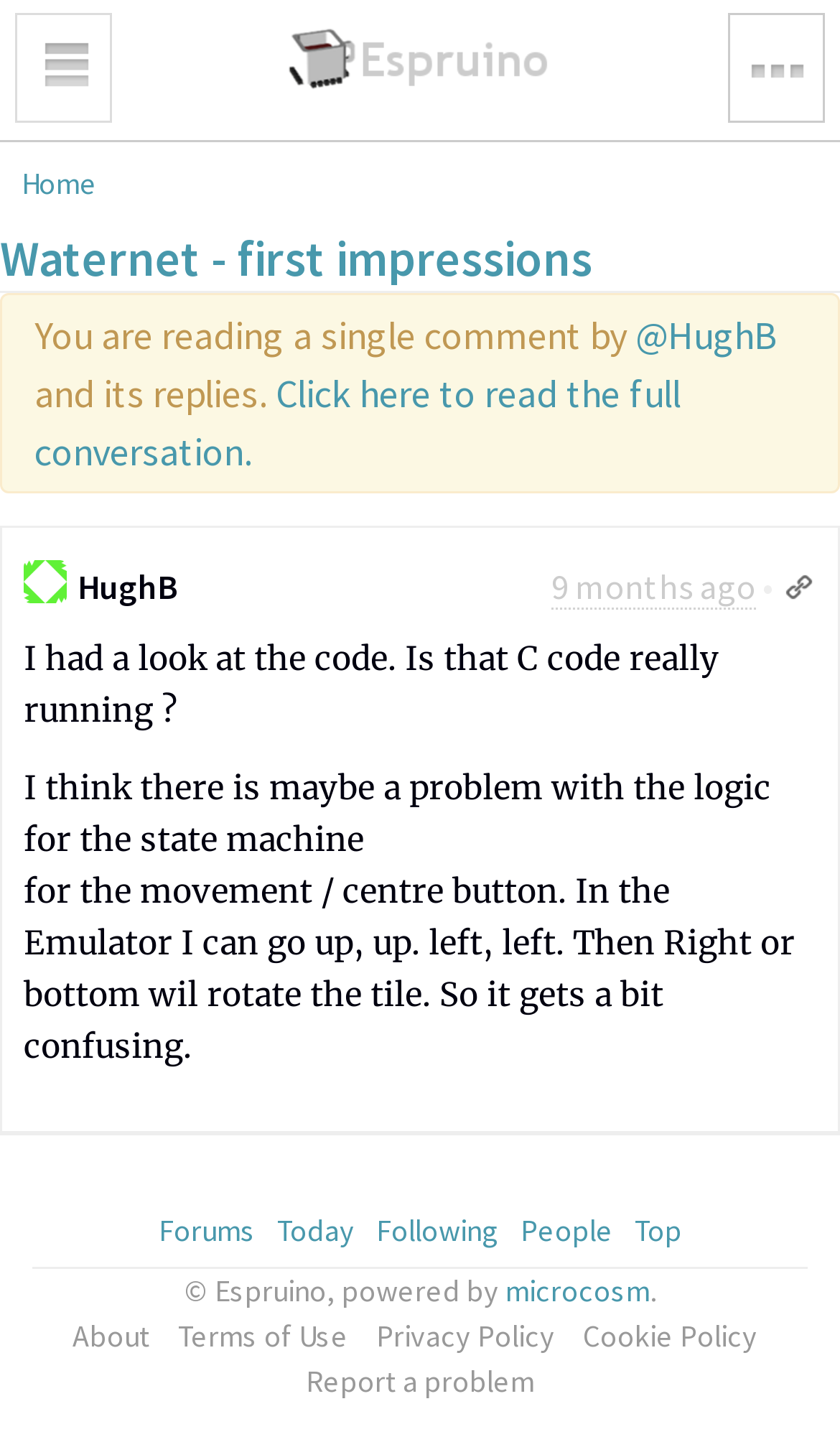Respond with a single word or phrase to the following question: What is the username of the comment author?

@HughB